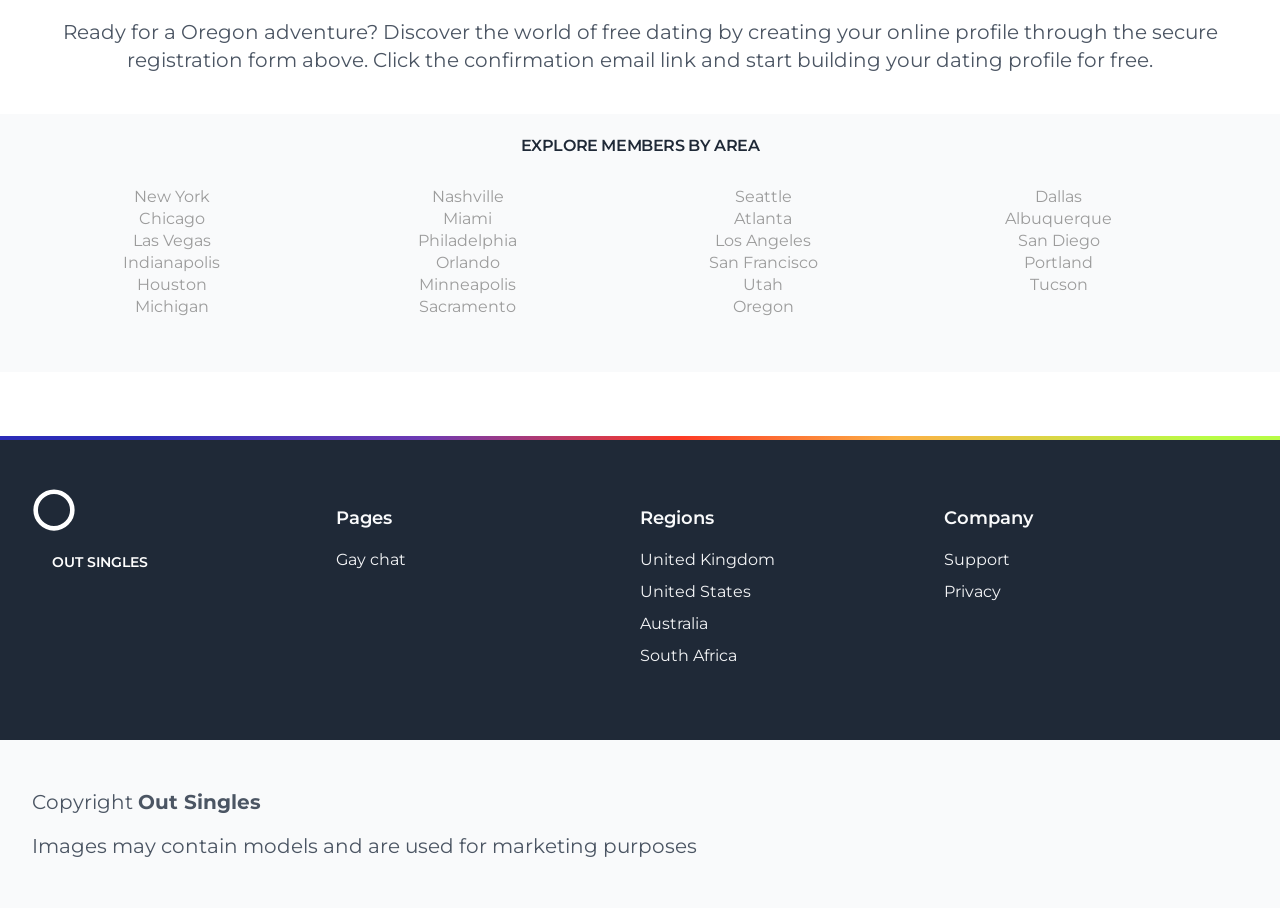Show the bounding box coordinates for the HTML element described as: "United States".

[0.5, 0.641, 0.587, 0.662]